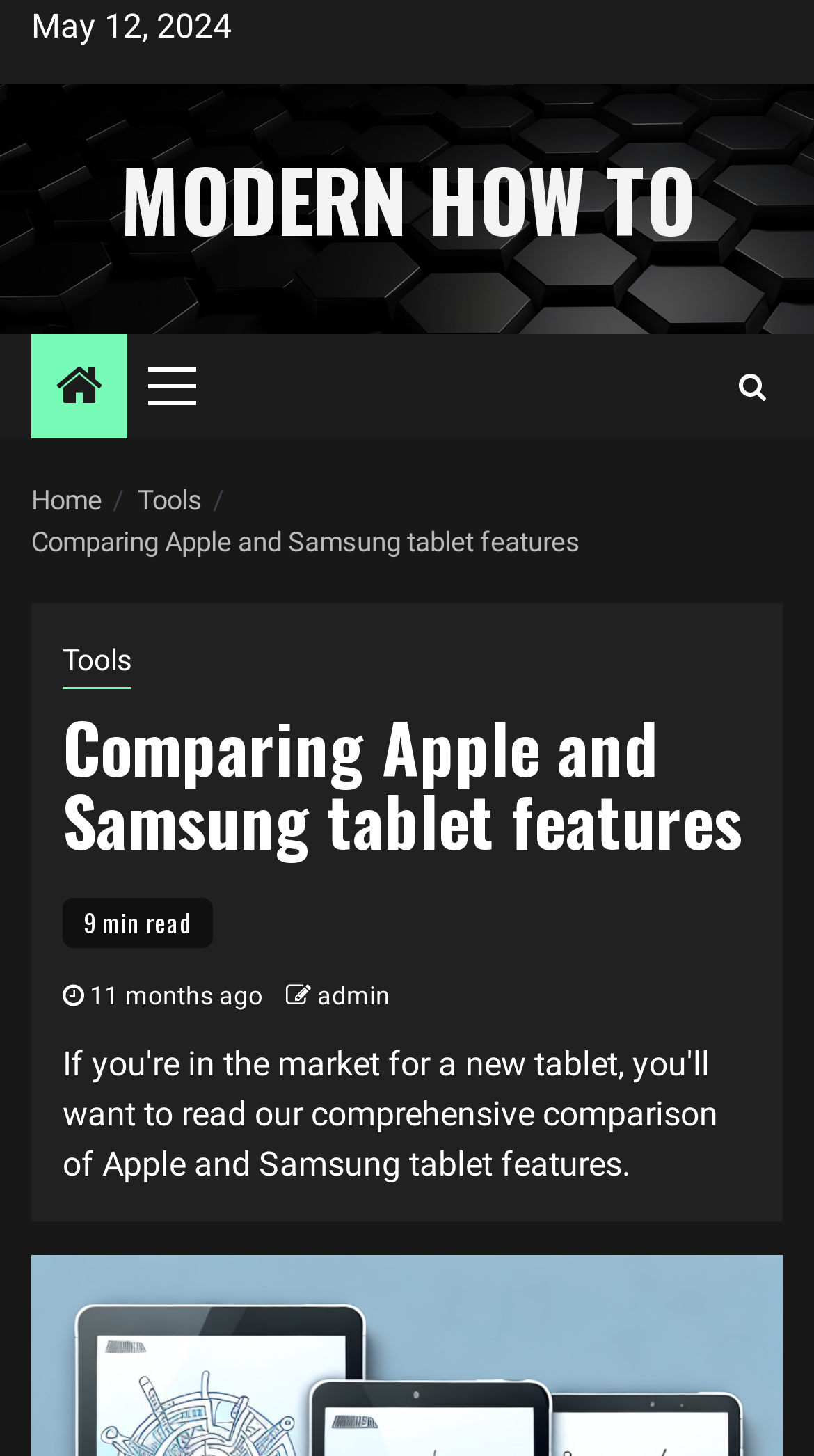Please find the bounding box coordinates of the element that needs to be clicked to perform the following instruction: "open primary menu". The bounding box coordinates should be four float numbers between 0 and 1, represented as [left, top, right, bottom].

[0.182, 0.229, 0.285, 0.301]